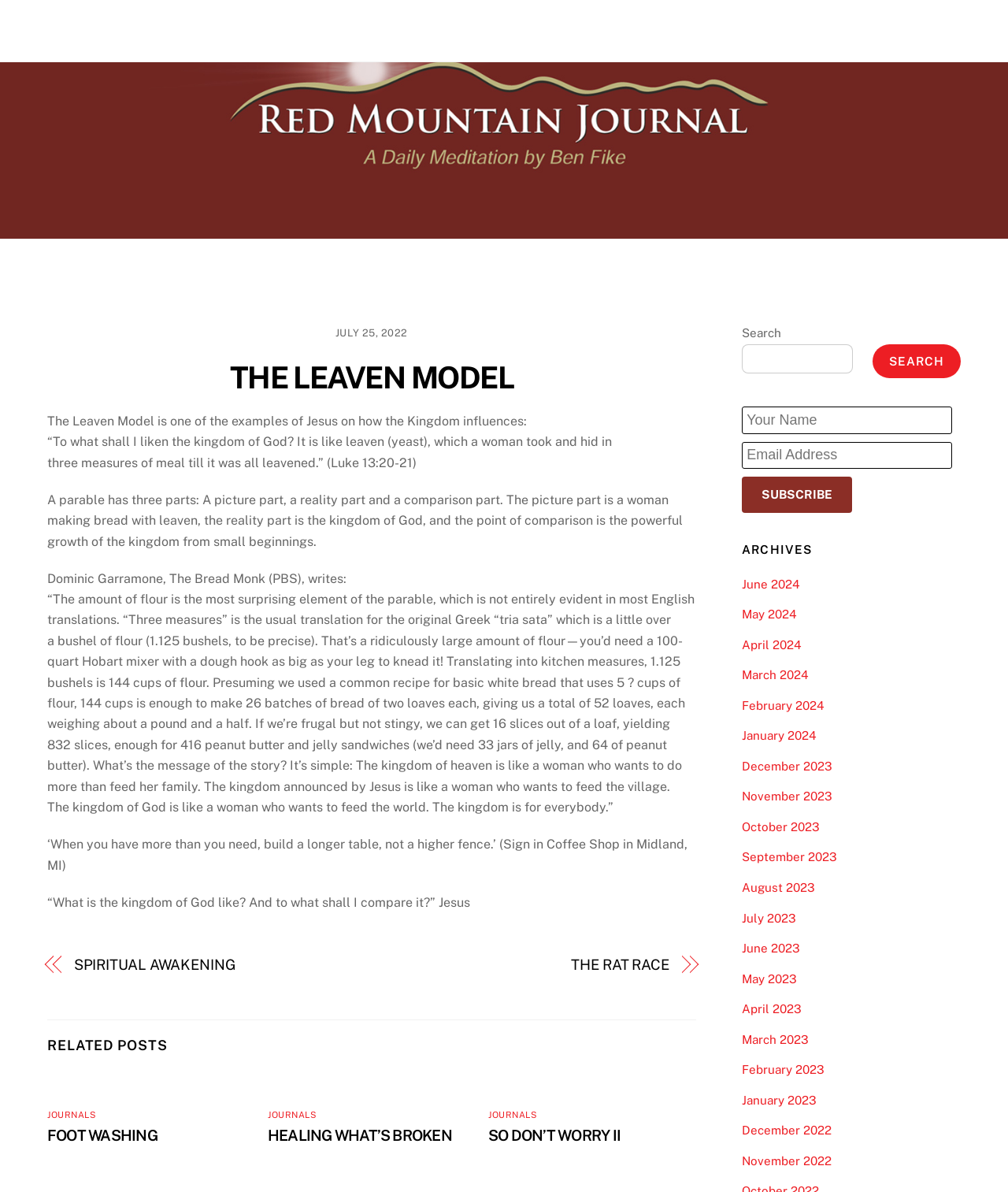Pinpoint the bounding box coordinates of the clickable area needed to execute the instruction: "View archives from July 2023". The coordinates should be specified as four float numbers between 0 and 1, i.e., [left, top, right, bottom].

[0.736, 0.764, 0.79, 0.776]